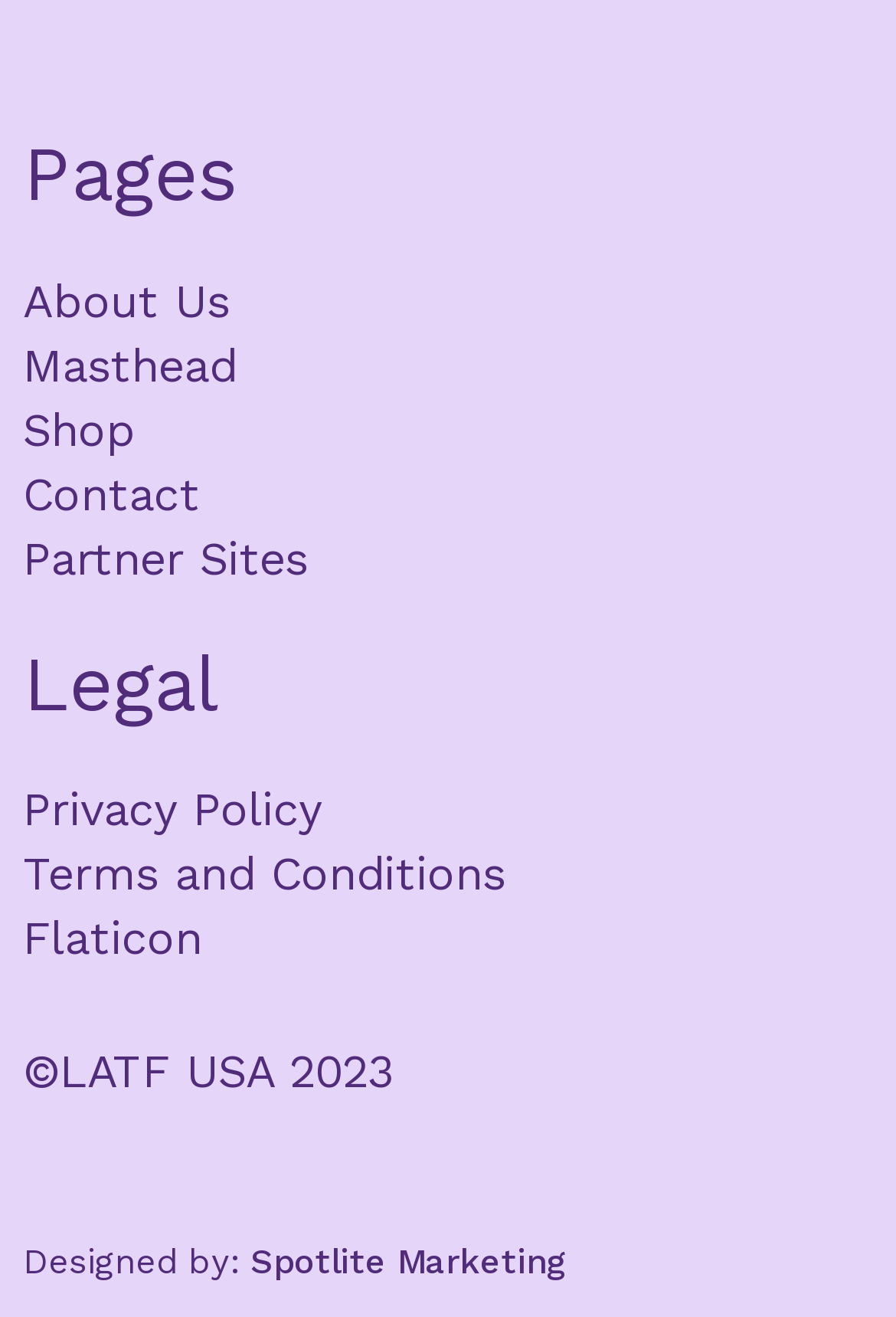Respond concisely with one word or phrase to the following query:
What is the designer of the webpage?

Spotlite Marketing